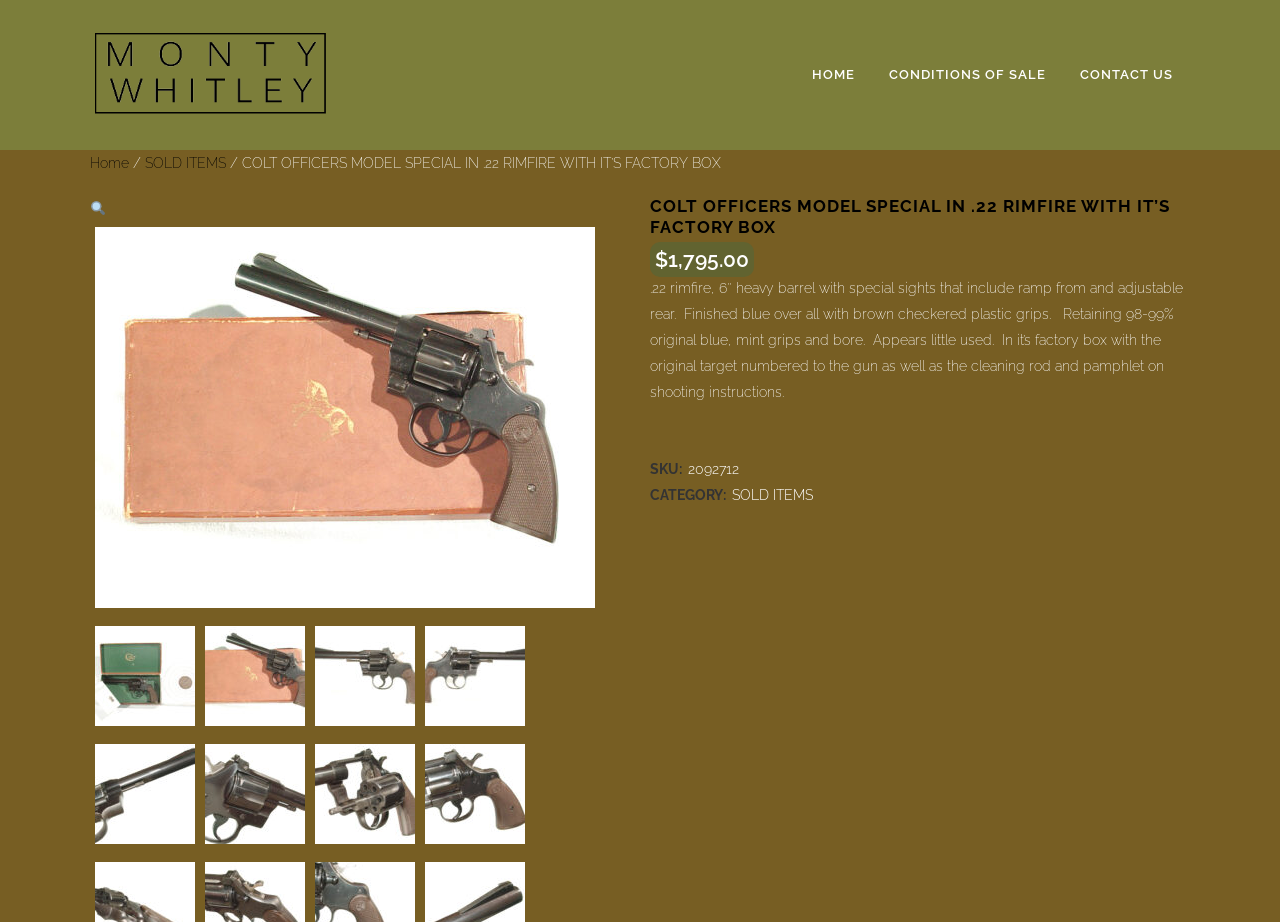What is the length of the barrel of the COLT OFFICERS MODEL SPECIAL?
Can you offer a detailed and complete answer to this question?

The length of the barrel of the COLT OFFICERS MODEL SPECIAL can be found in the product description. The description mentions '6″ heavy barrel' which indicates that the length of the barrel is 6 inches.